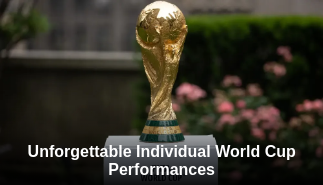What is in the background of the image?
Look at the image and respond with a one-word or short phrase answer.

Lush greenery